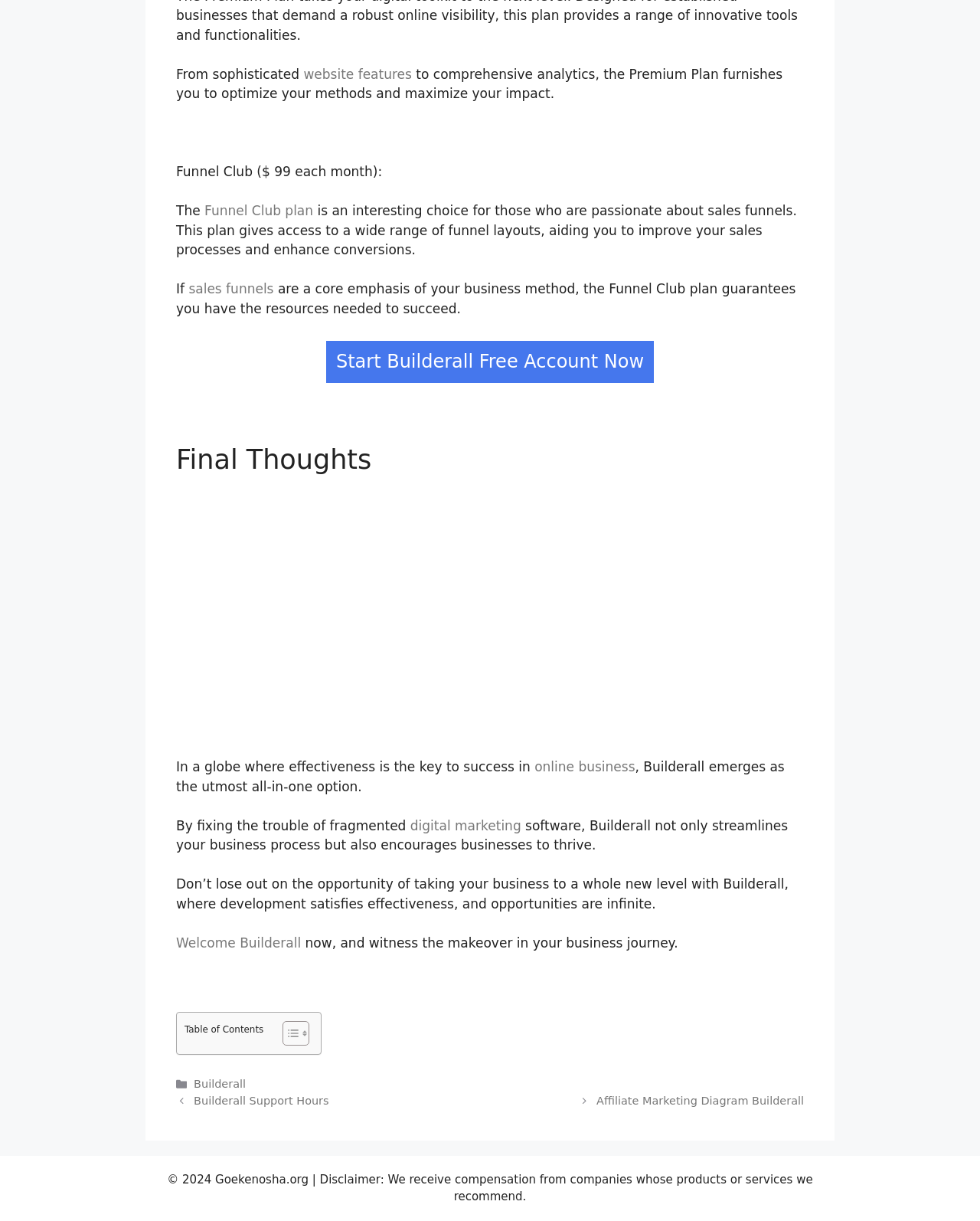Identify the bounding box coordinates of the element to click to follow this instruction: 'Search for a keyword'. Ensure the coordinates are four float values between 0 and 1, provided as [left, top, right, bottom].

None